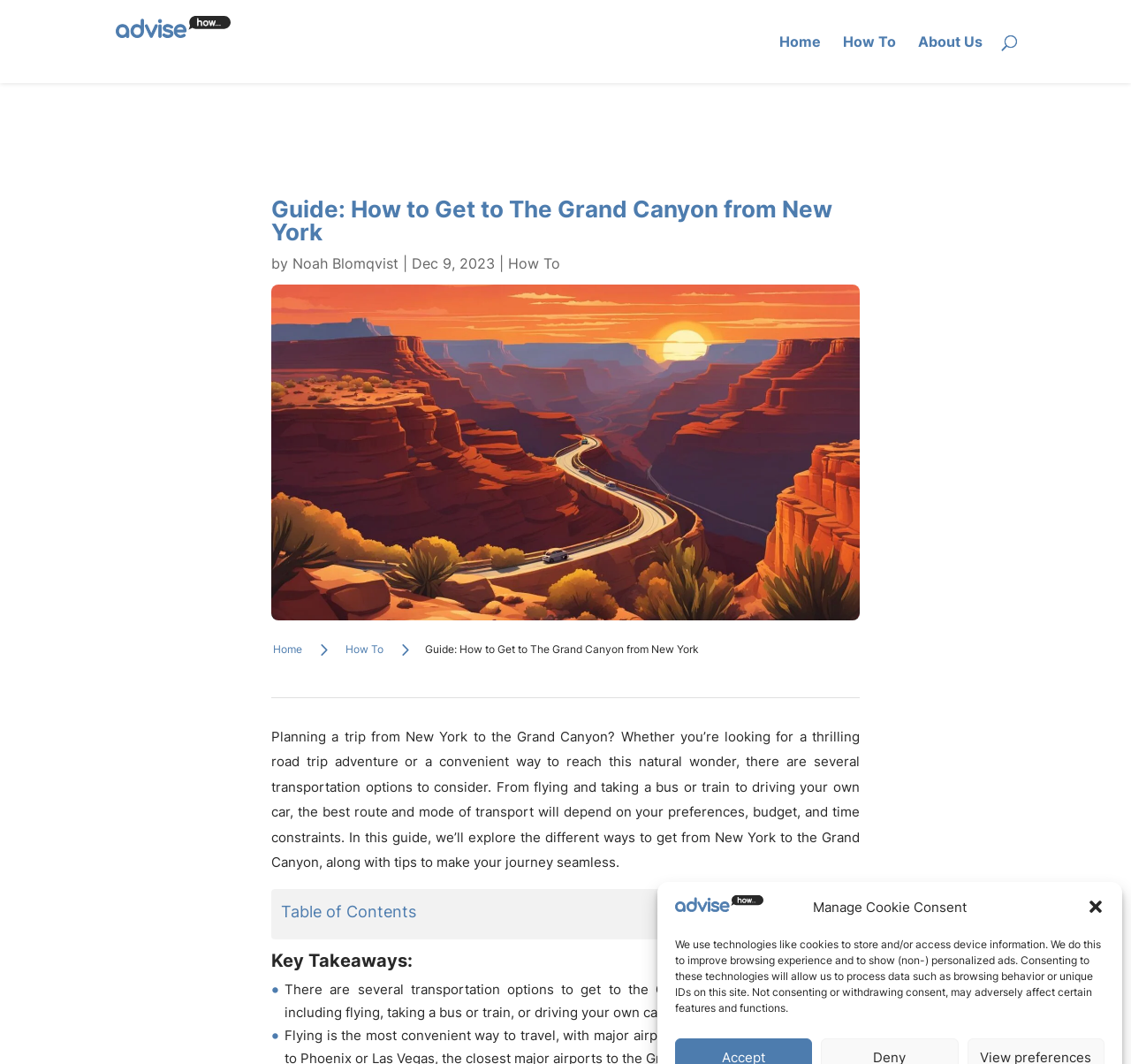Determine the main headline of the webpage and provide its text.

Guide: How to Get to The Grand Canyon from New York